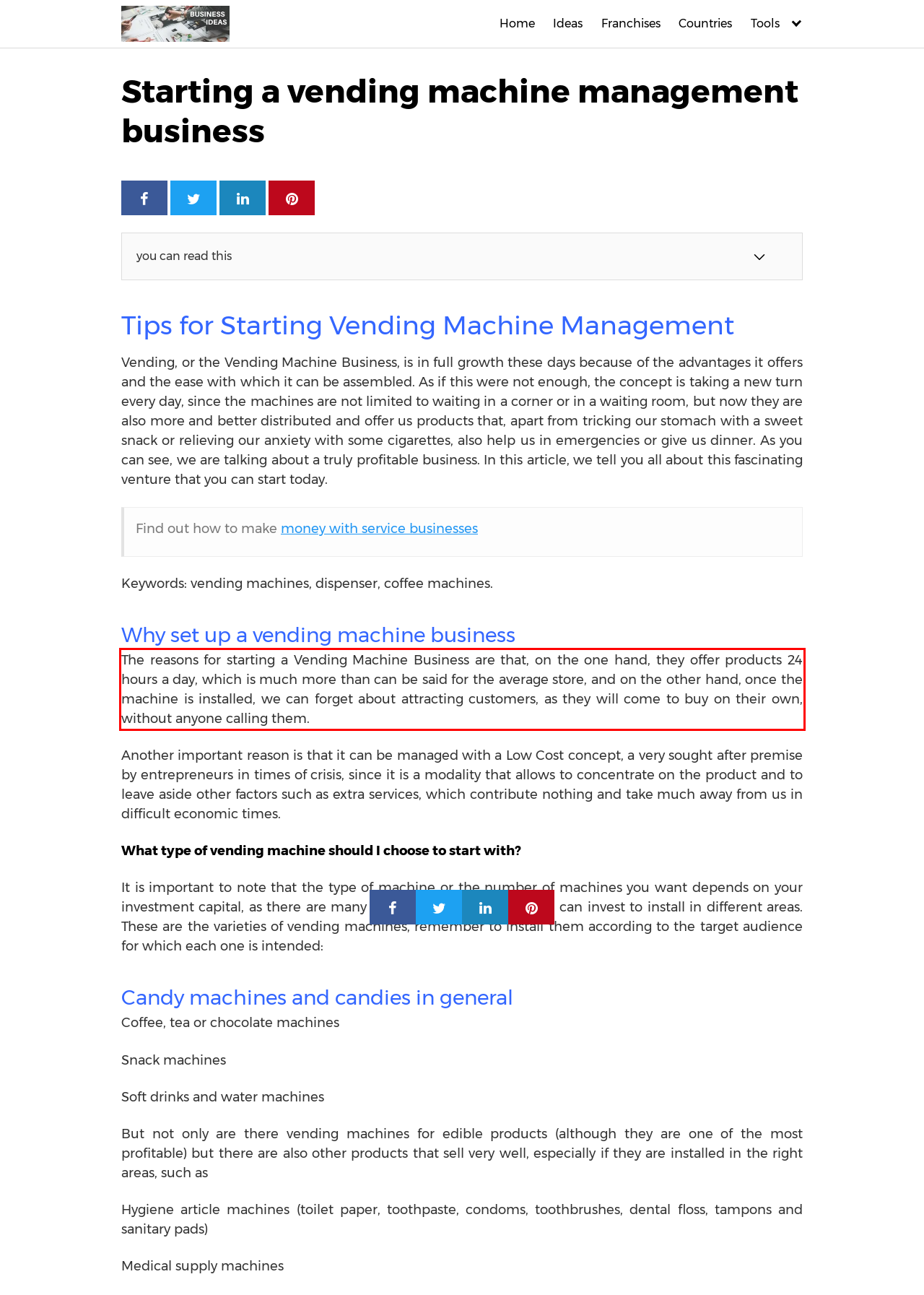You are provided with a screenshot of a webpage featuring a red rectangle bounding box. Extract the text content within this red bounding box using OCR.

The reasons for starting a Vending Machine Business are that, on the one hand, they offer products 24 hours a day, which is much more than can be said for the average store, and on the other hand, once the machine is installed, we can forget about attracting customers, as they will come to buy on their own, without anyone calling them.